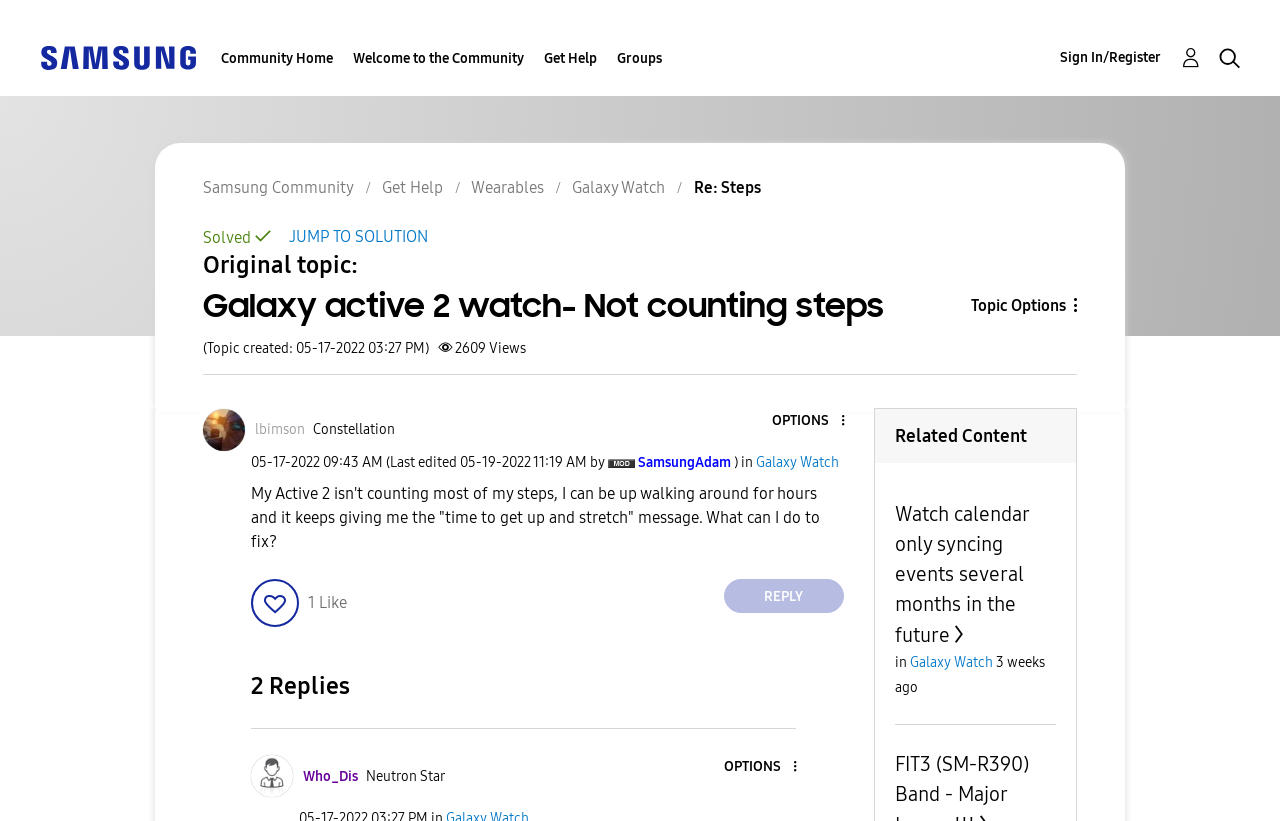What is the name of the watch model being discussed?
Give a comprehensive and detailed explanation for the question.

I inferred this answer by looking at the breadcrumbs navigation element, which shows the hierarchy of the current page. One of the links in the breadcrumbs is 'Galaxy Watch', indicating that the current page is related to this watch model.